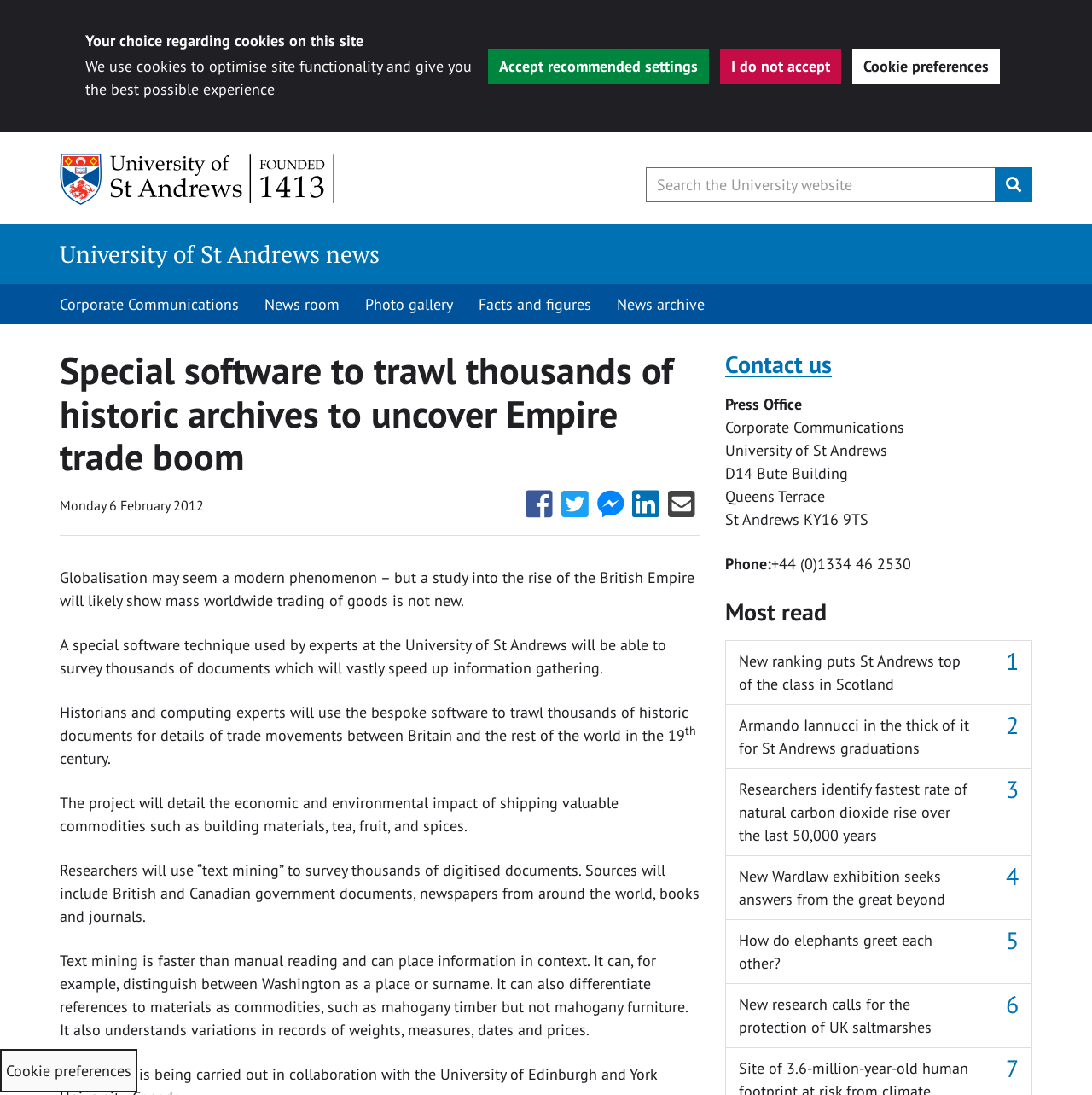Please specify the bounding box coordinates of the clickable section necessary to execute the following command: "Visit University of St Andrews news".

[0.055, 0.218, 0.348, 0.246]